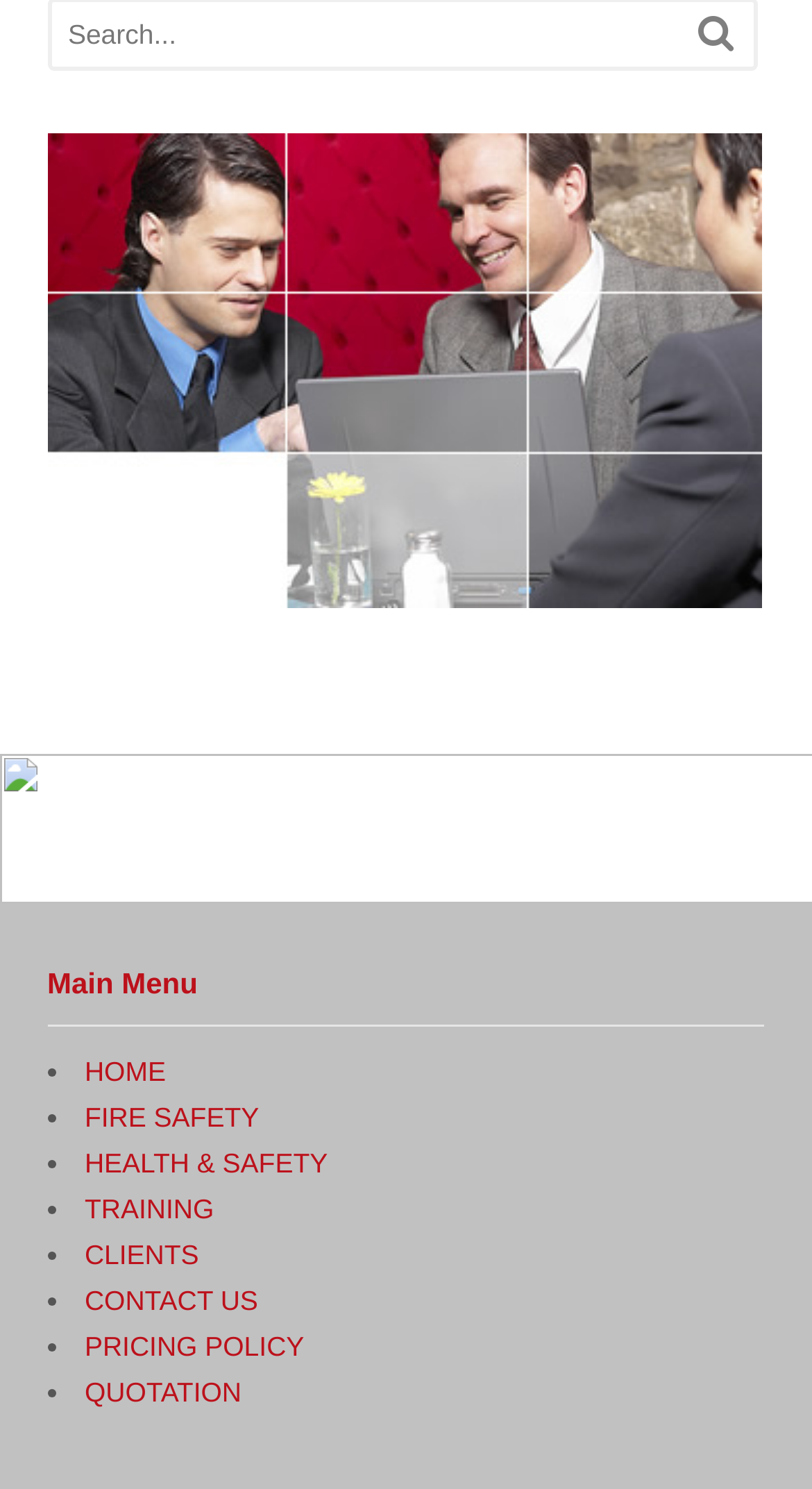Please specify the coordinates of the bounding box for the element that should be clicked to carry out this instruction: "Search for a pet". The coordinates must be four float numbers between 0 and 1, formatted as [left, top, right, bottom].

None